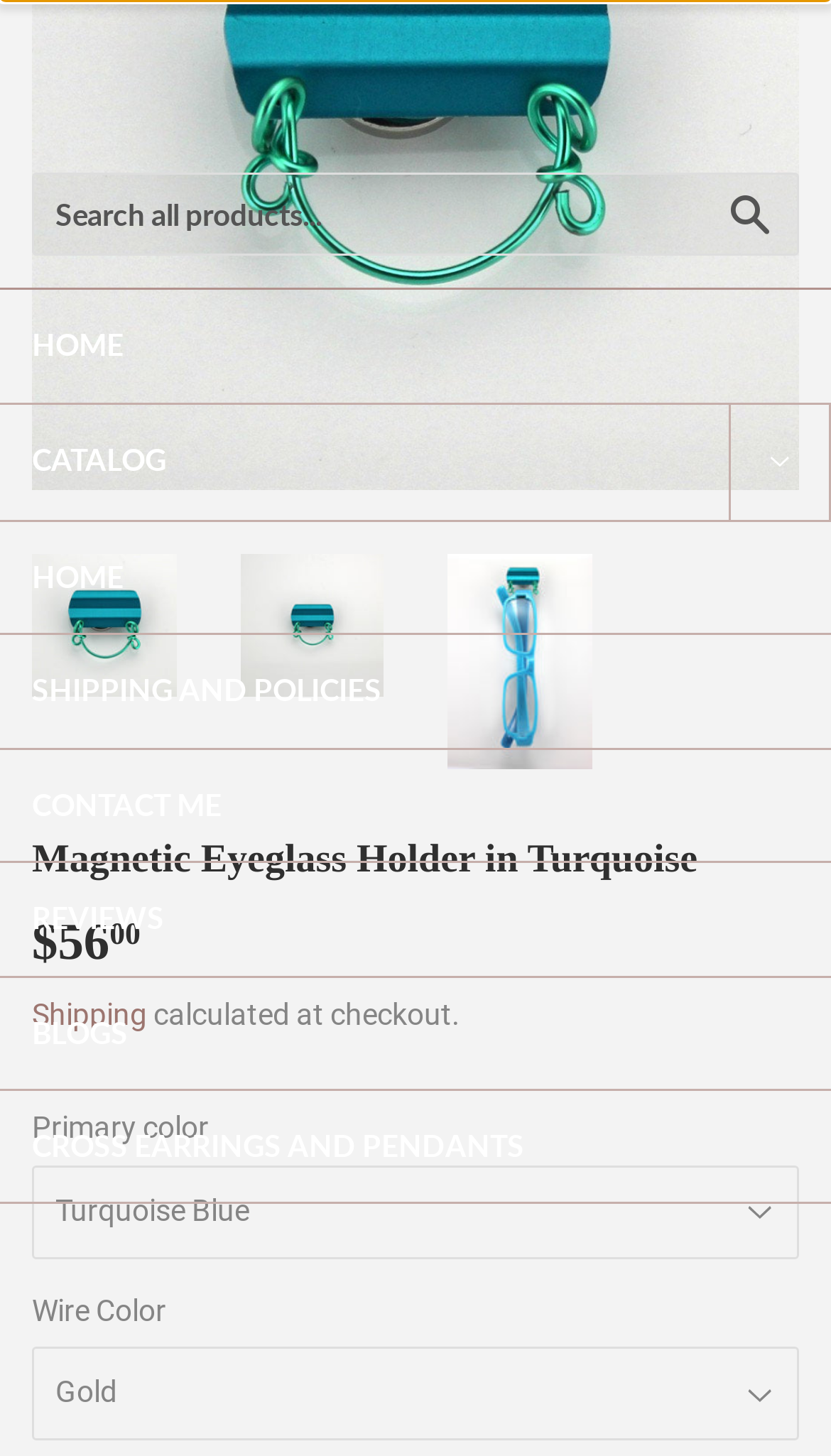Please specify the bounding box coordinates of the area that should be clicked to accomplish the following instruction: "View Magnetic Eyeglass Holder in Turquoise". The coordinates should consist of four float numbers between 0 and 1, i.e., [left, top, right, bottom].

[0.038, 0.38, 0.212, 0.479]